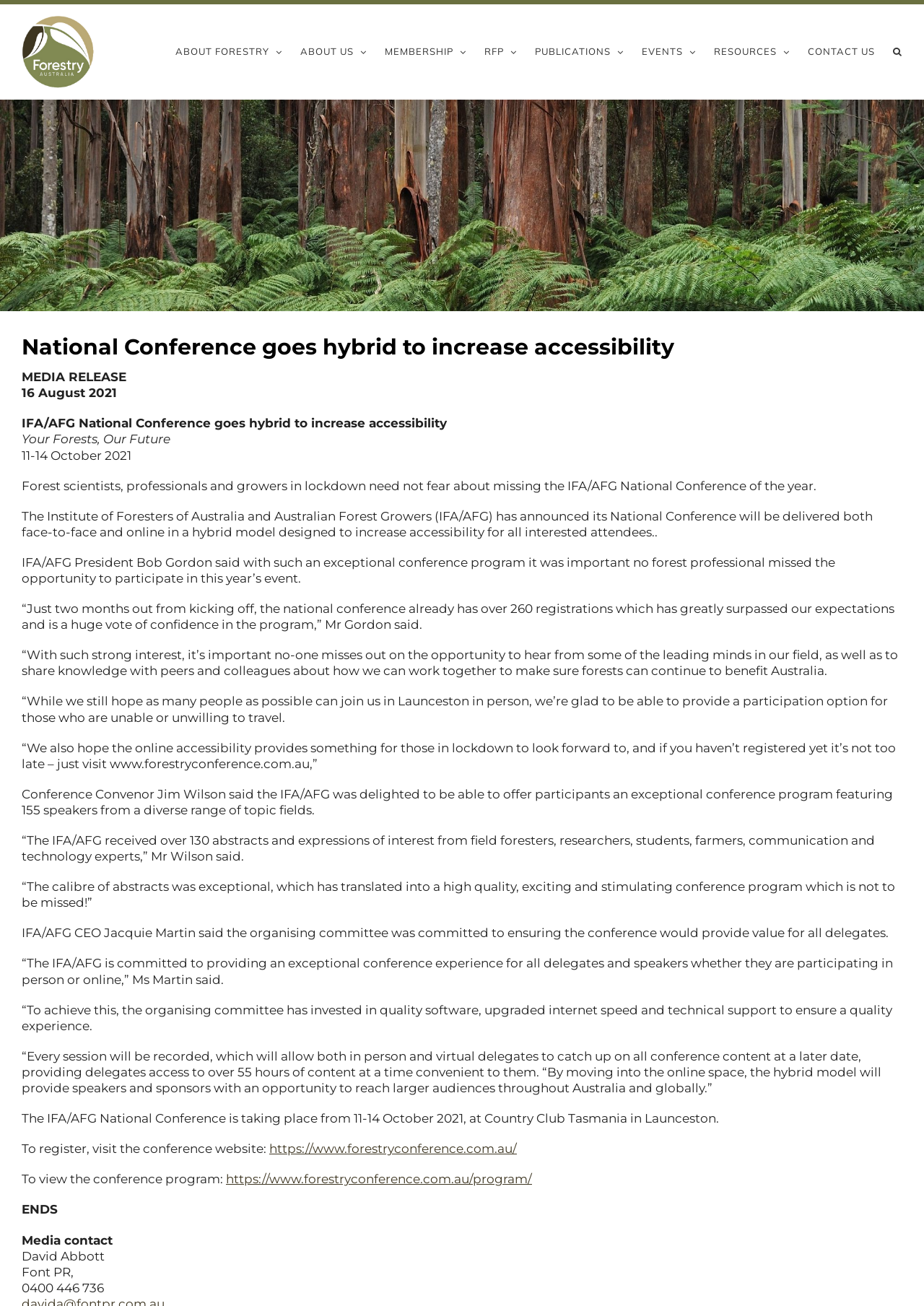Pinpoint the bounding box coordinates for the area that should be clicked to perform the following instruction: "Contact Us".

[0.874, 0.003, 0.947, 0.076]